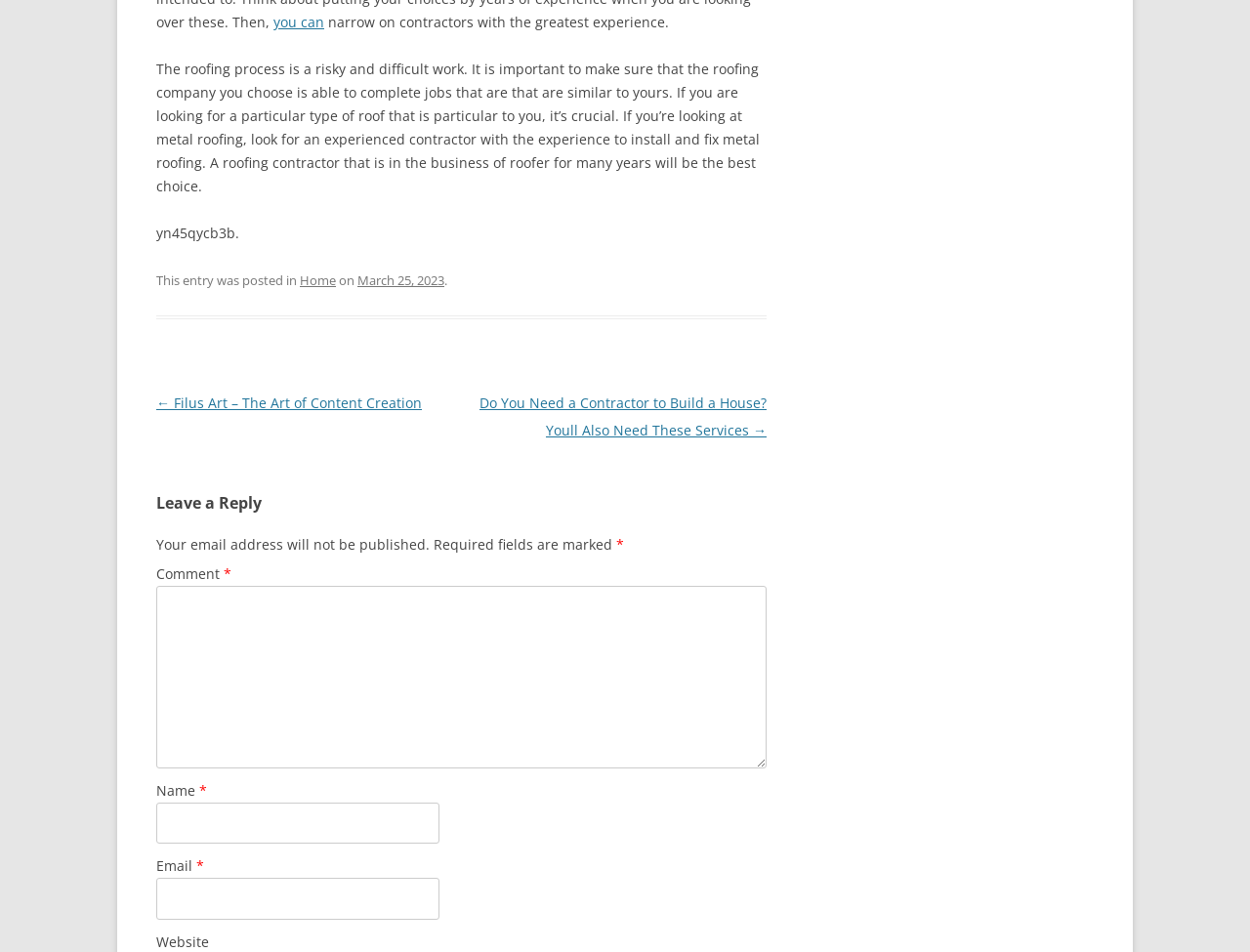Answer the question with a single word or phrase: 
What type of roof is mentioned in the article?

Metal roofing